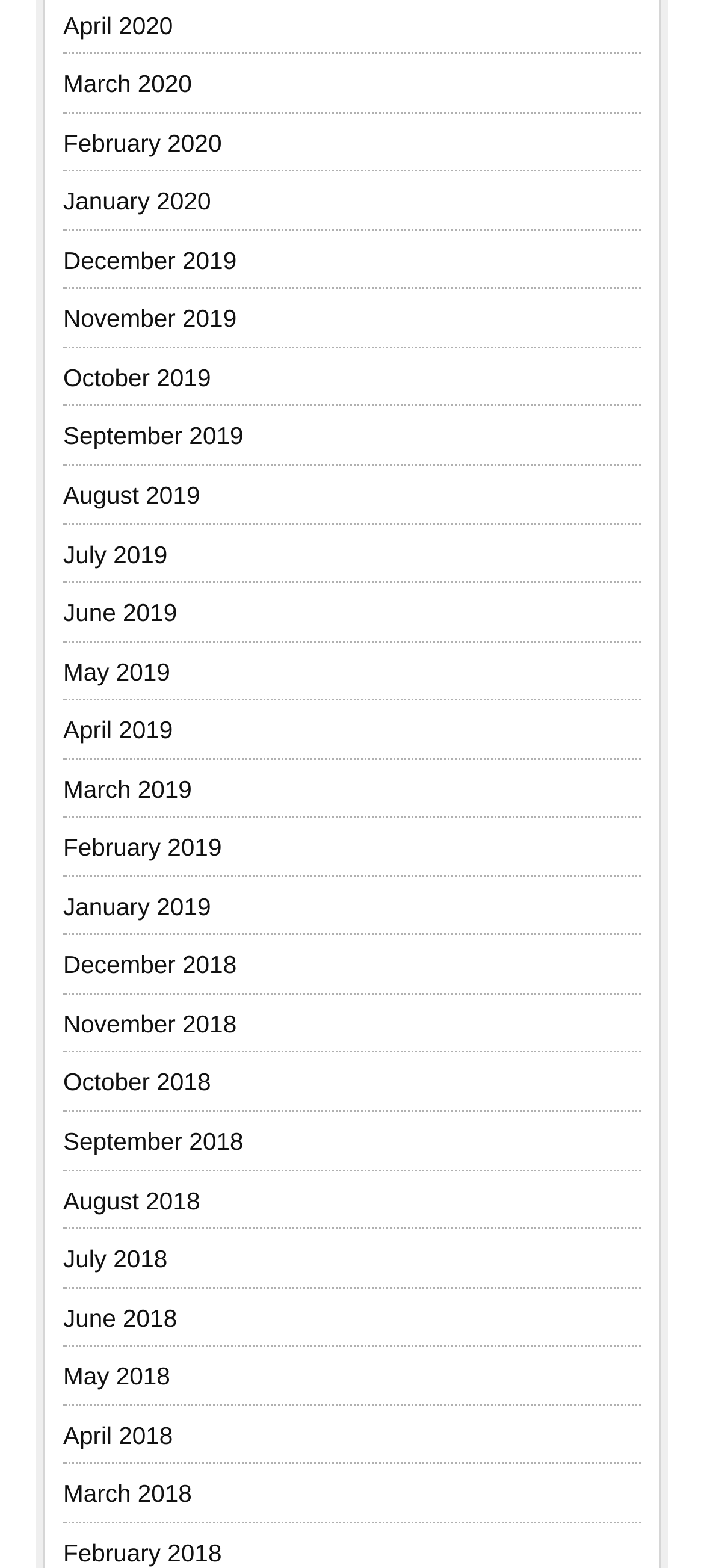Indicate the bounding box coordinates of the element that must be clicked to execute the instruction: "view April 2020". The coordinates should be given as four float numbers between 0 and 1, i.e., [left, top, right, bottom].

[0.09, 0.008, 0.246, 0.025]